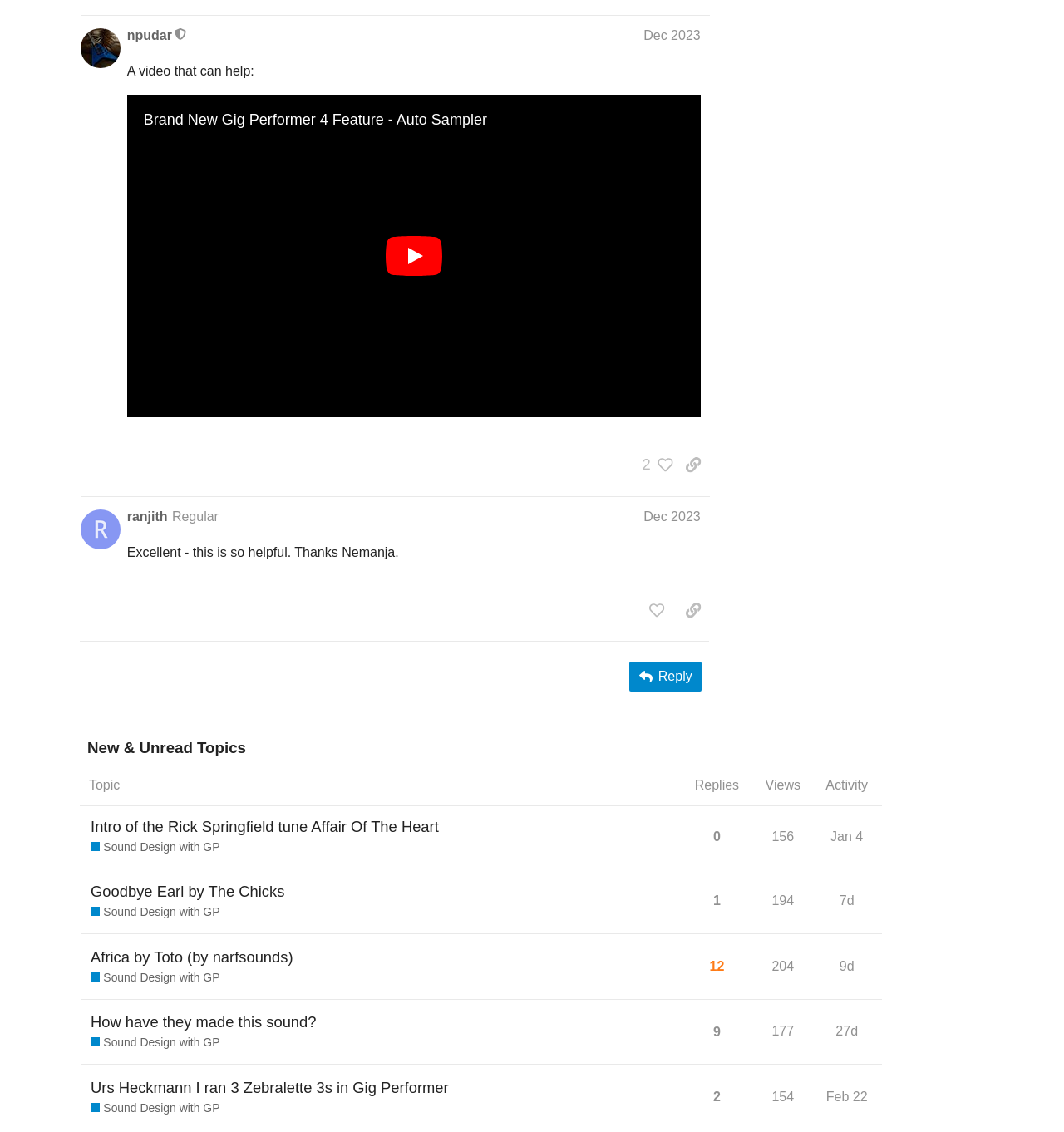Use a single word or phrase to answer the question: 
How many replies does the topic 'Goodbye Earl by The Chicks' have?

1